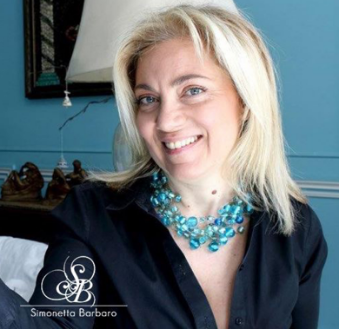What is Simonetta's profession?
From the details in the image, provide a complete and detailed answer to the question.

The caption introduces Simonetta as a professional relocator, known for offering high-quality and personalized relocation services, indicating that her profession is a relocator.